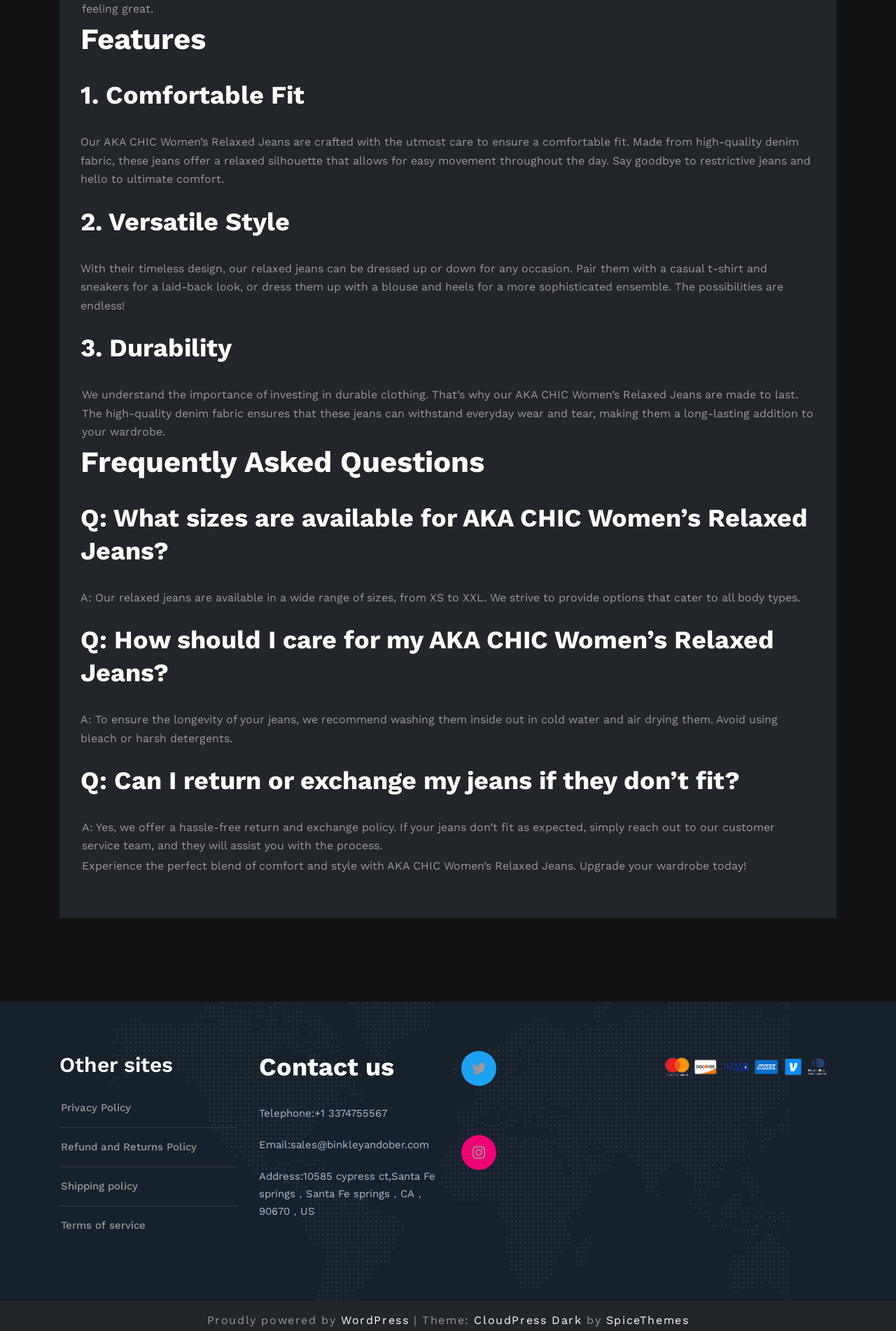Show the bounding box coordinates for the element that needs to be clicked to execute the following instruction: "Contact us by phone". Provide the coordinates in the form of four float numbers between 0 and 1, i.e., [left, top, right, bottom].

[0.289, 0.832, 0.432, 0.841]